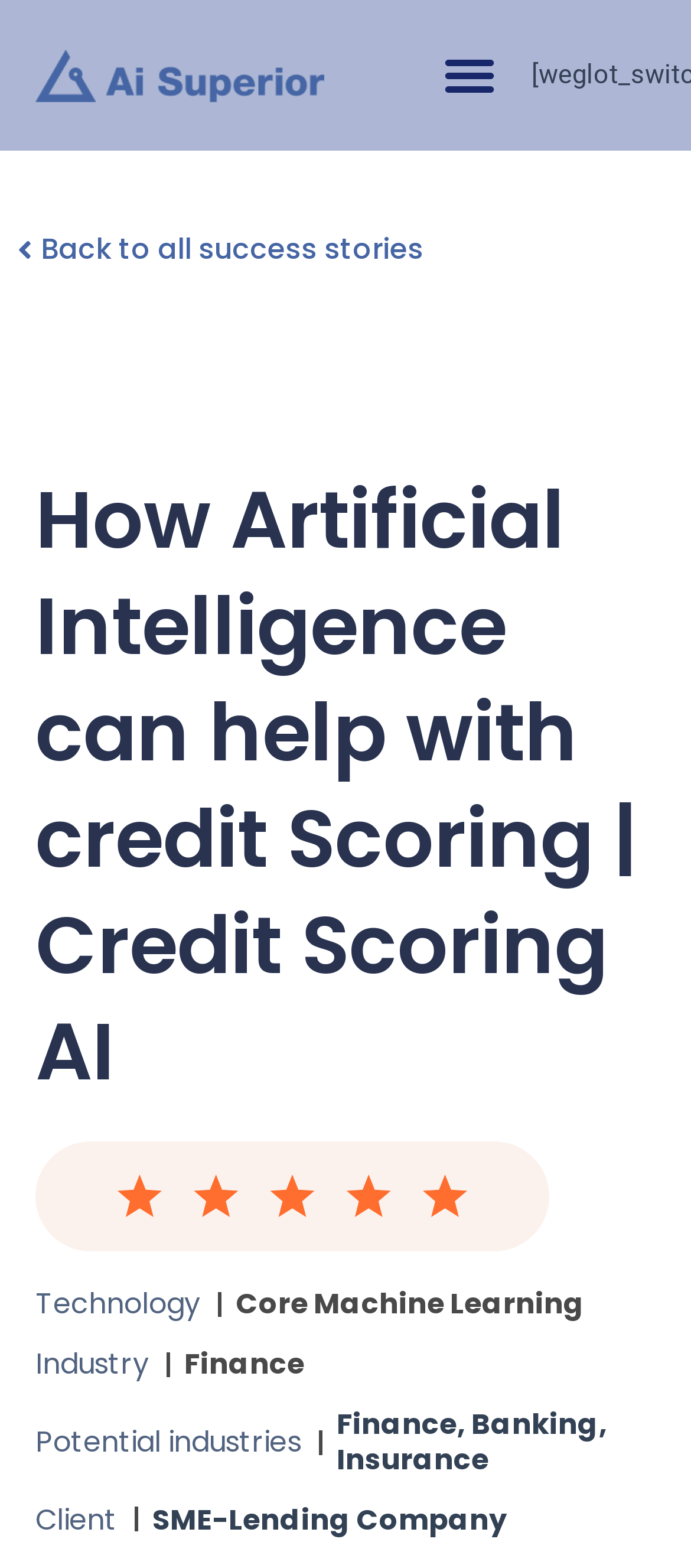Produce an elaborate caption capturing the essence of the webpage.

The webpage is about Artificial Intelligence Credit Scoring, with a focus on how AI can help with credit scoring. At the top left of the page, there is a link with no text. To the right of this link, a button labeled "Menu Toggle" is located. 

Below the top section, a heading reads "How Artificial Intelligence can help with credit Scoring | Credit Scoring AI", which spans almost the entire width of the page. 

Further down, there are three sections of text, each with a title and a description. The first section has the title "Technology" and the description is not provided. The second section has the title "Core Machine Learning" and also has no description. The third section has the title "Industry" and the description is "Finance". 

Below these sections, there is a text "Potential industries" followed by a description "Finance, Banking, Insurance". Finally, at the bottom of the page, there is a section with the title "Client" and the description is "SME-Lending Company".